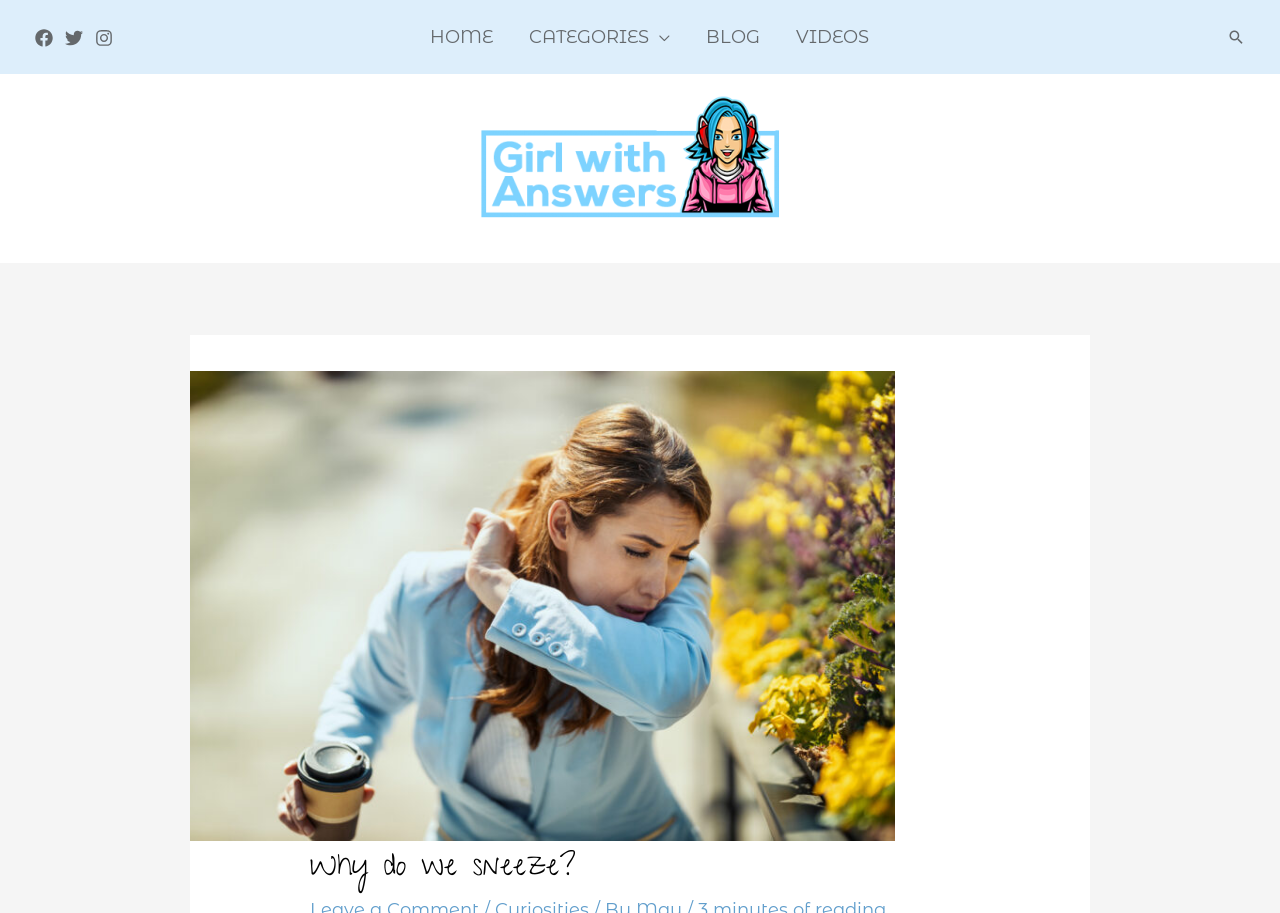Identify the title of the webpage and provide its text content.

Why do we sneeze?